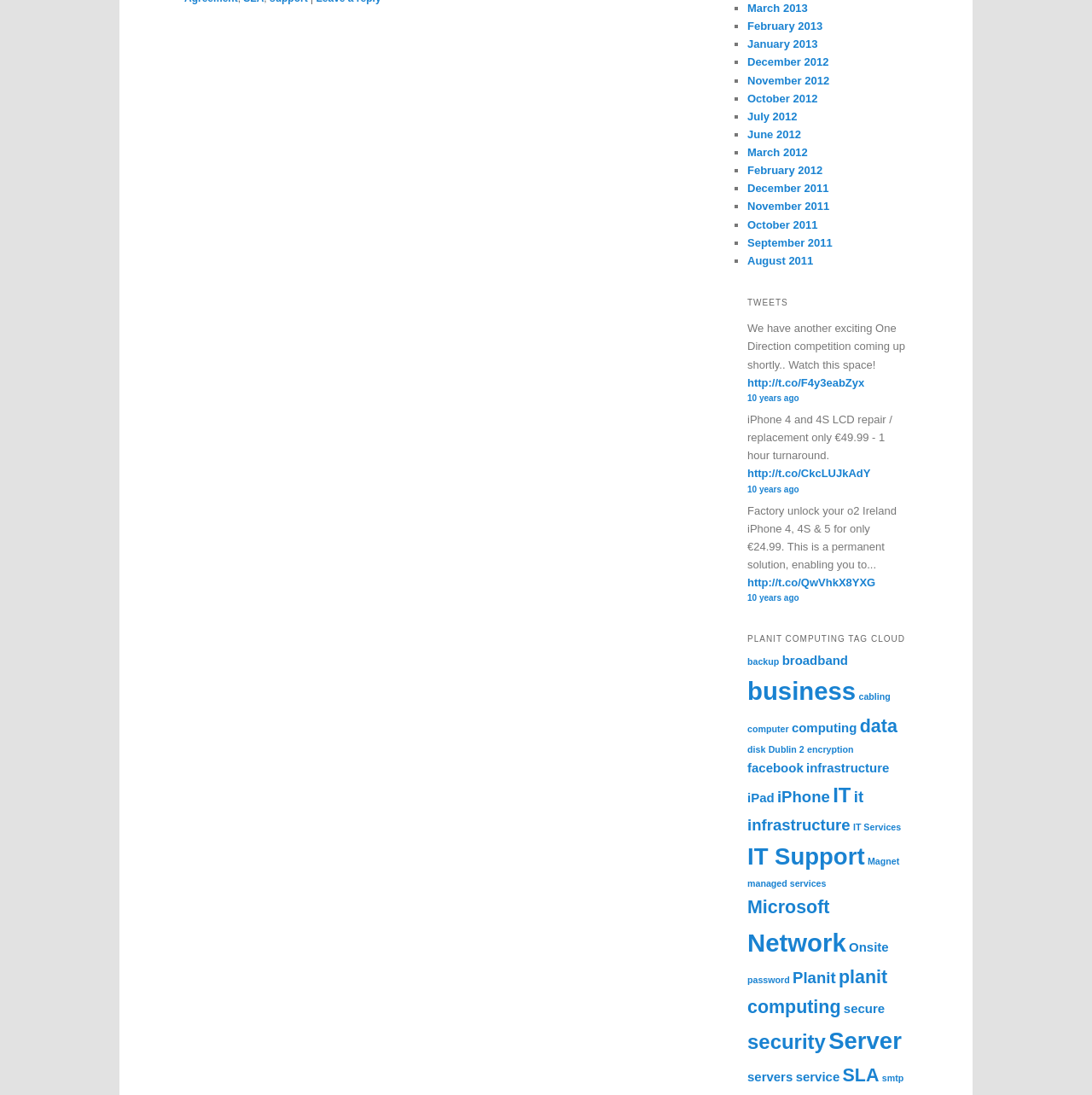Specify the bounding box coordinates of the area to click in order to execute this command: 'Click on the 'backup' tag'. The coordinates should consist of four float numbers ranging from 0 to 1, and should be formatted as [left, top, right, bottom].

[0.684, 0.599, 0.714, 0.609]